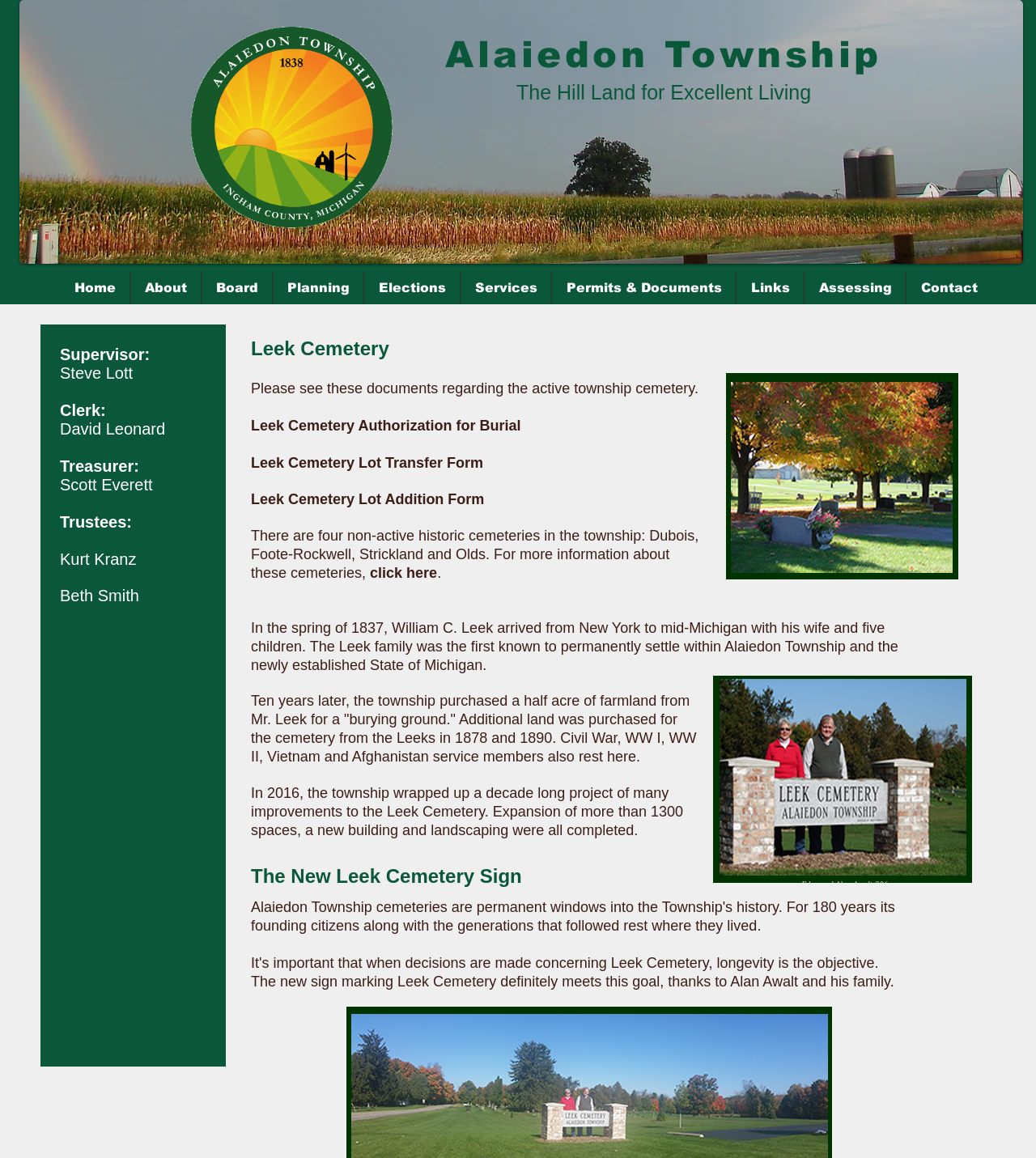Respond with a single word or phrase:
What is the name of the person who arrived in mid-Michigan in 1837?

William C. Leek